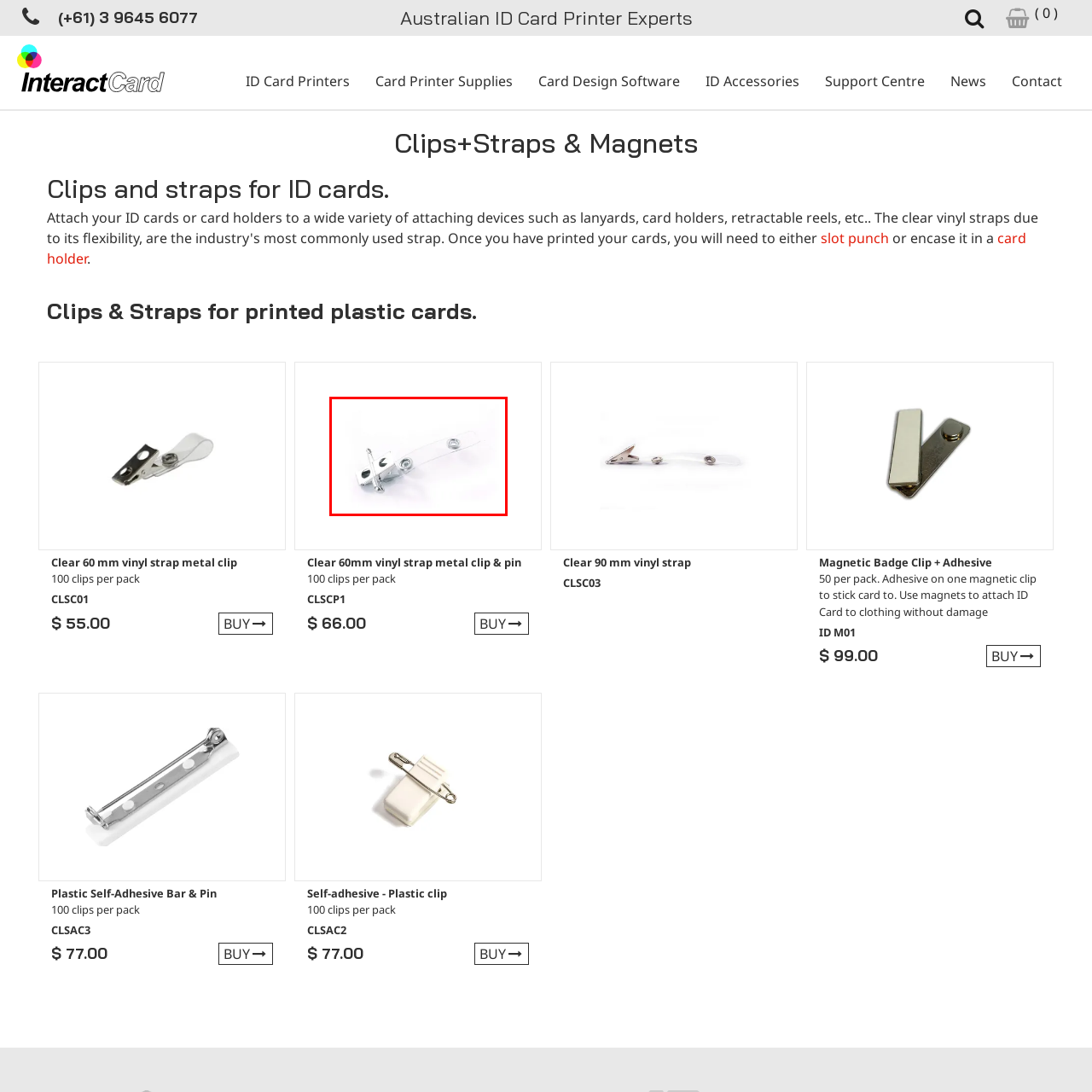Examine the image within the red border, What is the product code of the ID card strap? 
Please provide a one-word or one-phrase answer.

CLSCP1